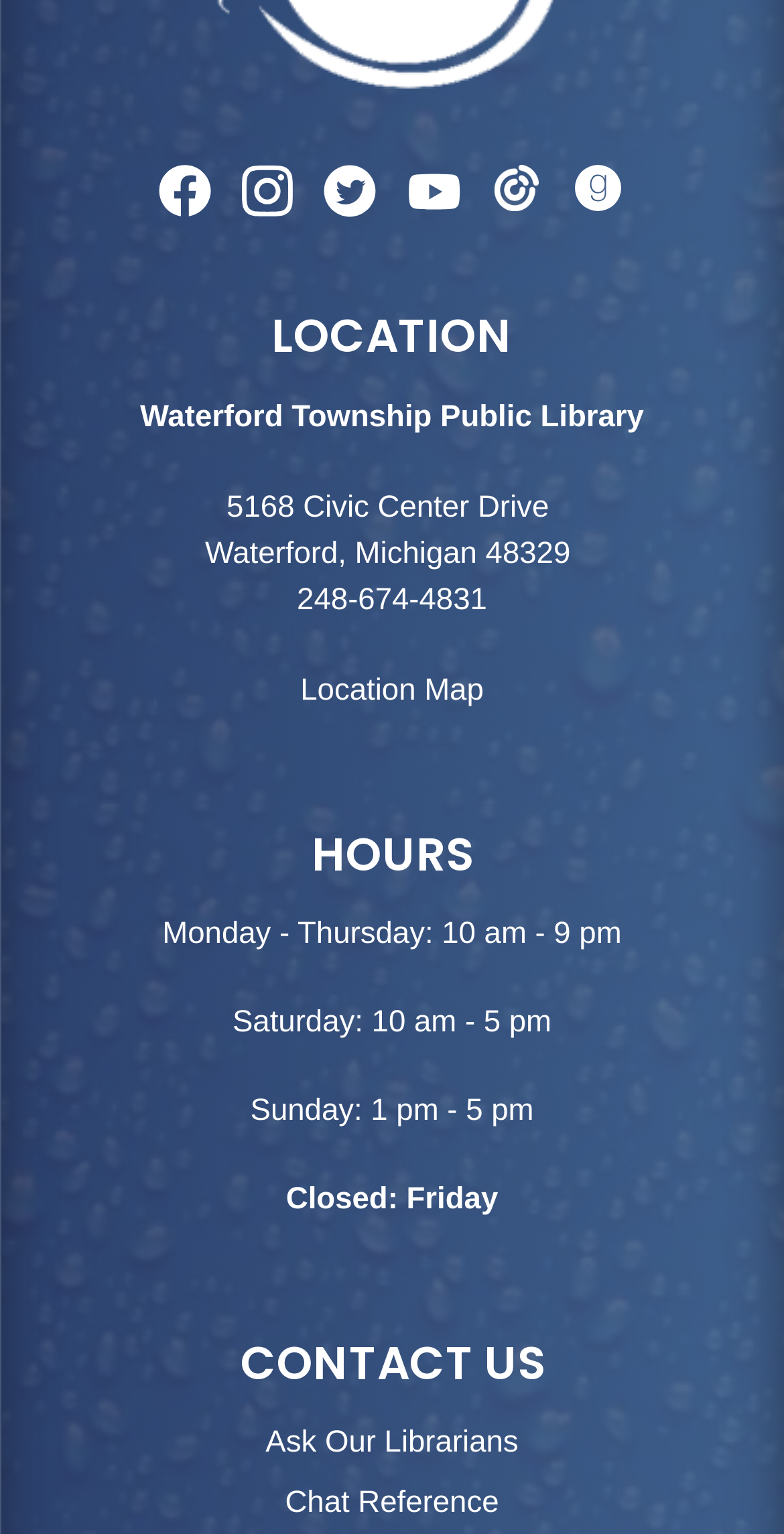What is the name of the library?
Use the information from the image to give a detailed answer to the question.

I found the answer by looking at the StaticText element with the text 'Waterford Township Public Library' inside the region element with the heading 'LOCATION'.